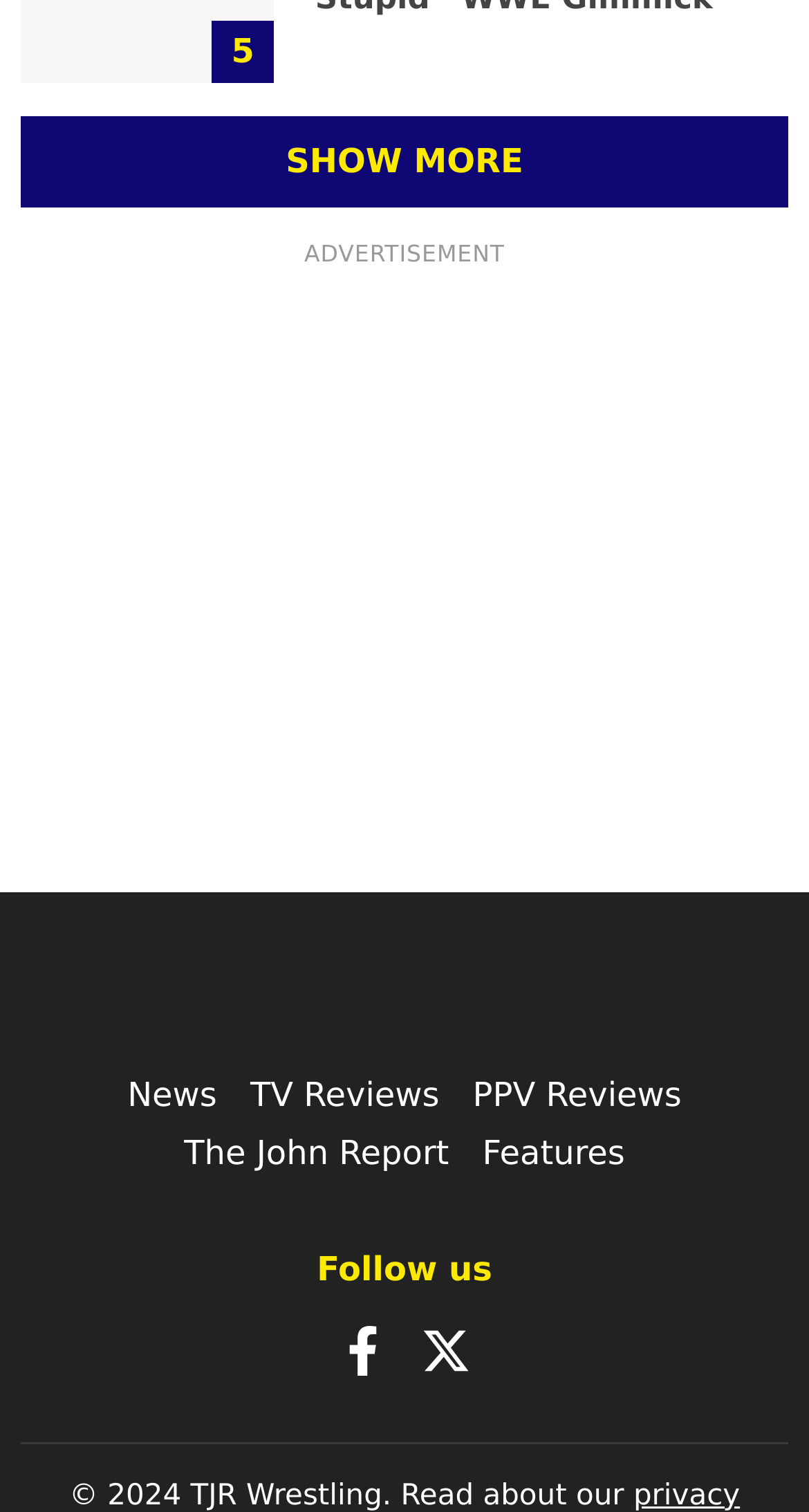Show me the bounding box coordinates of the clickable region to achieve the task as per the instruction: "Click the 'SHOW MORE' button".

[0.026, 0.077, 0.974, 0.137]